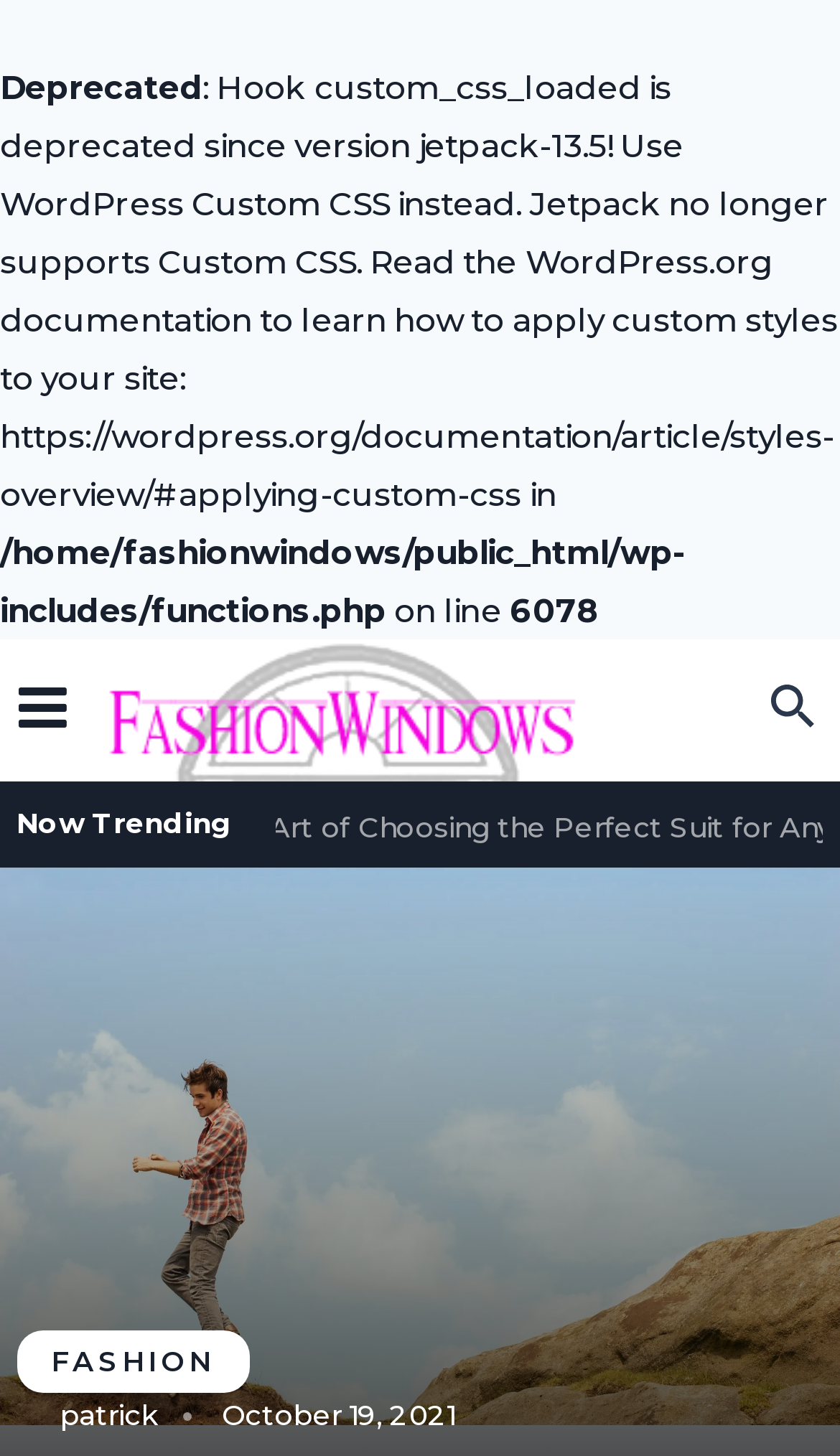Refer to the image and provide an in-depth answer to the question:
What is the topic of the current article?

I found the answer by examining the image element with the text 'How to Wear a Flannel Shirt With Style and Confidence', which appears to be the main image of the article, and thus, the topic of the article.